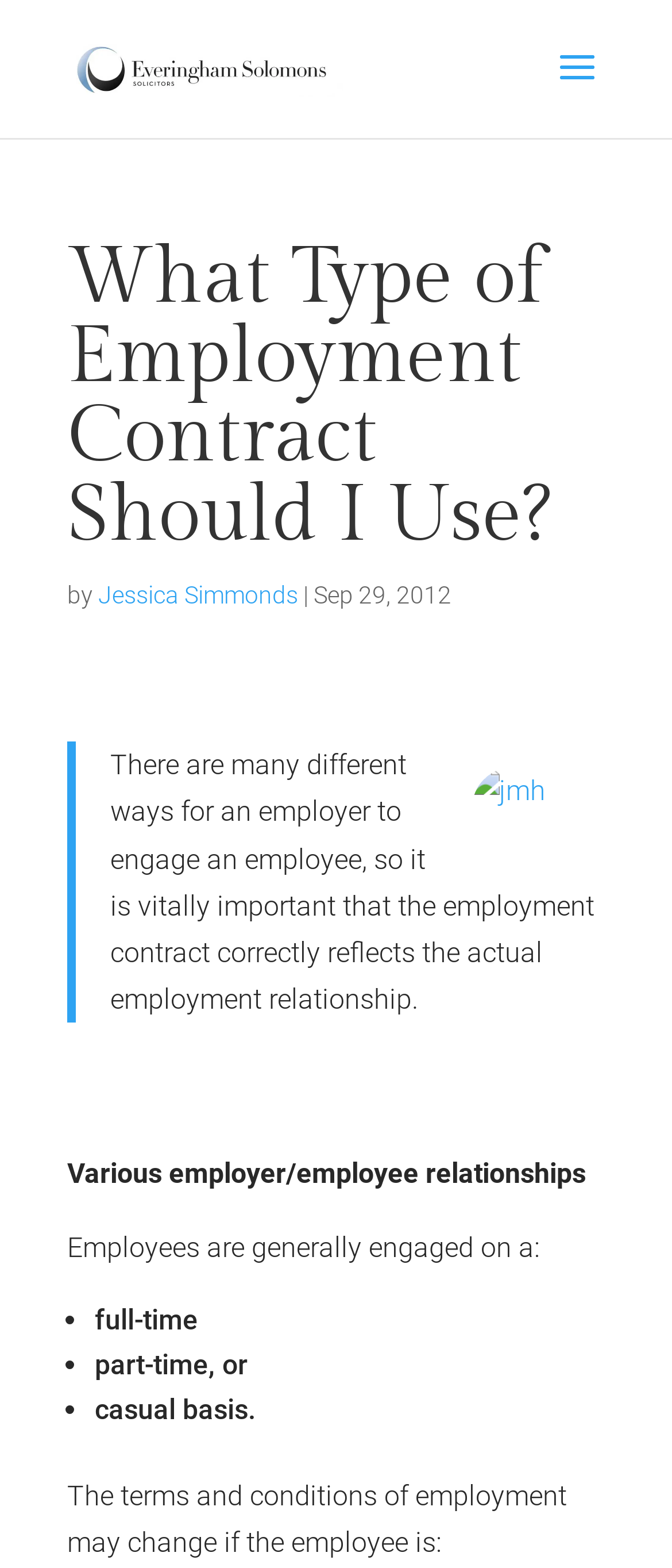Based on the element description Jessica Simmonds, identify the bounding box of the UI element in the given webpage screenshot. The coordinates should be in the format (top-left x, top-left y, bottom-right x, bottom-right y) and must be between 0 and 1.

[0.146, 0.371, 0.444, 0.388]